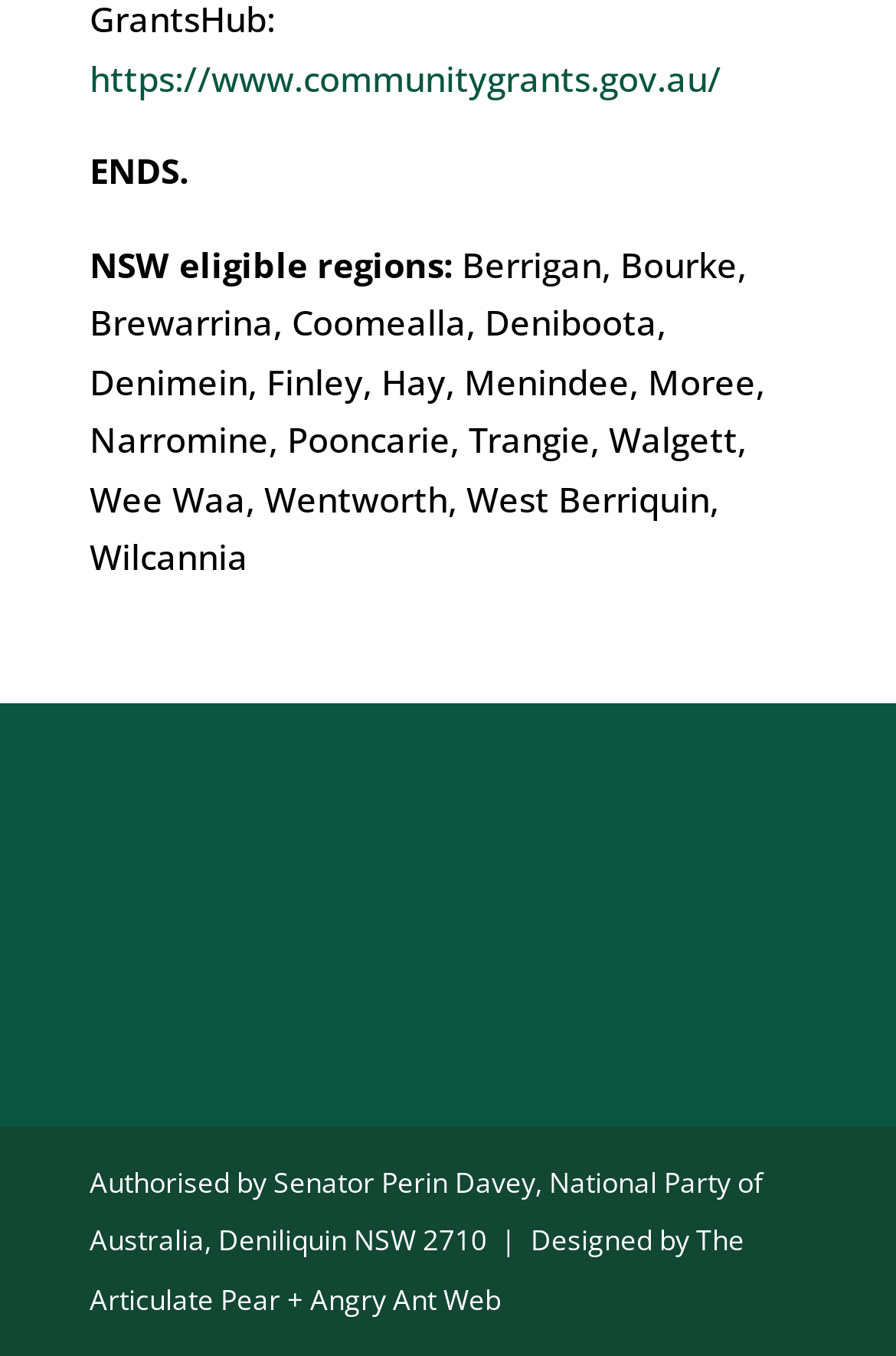What is the name of the party of Senator Perin Davey?
Using the image as a reference, give an elaborate response to the question.

The answer can be found in the StaticText element with the text 'Authorised by Senator Perin Davey, National Party of Australia, Deniliquin NSW 2710'. This text is located at the bottom of the webpage and provides information about the authorization of the webpage.